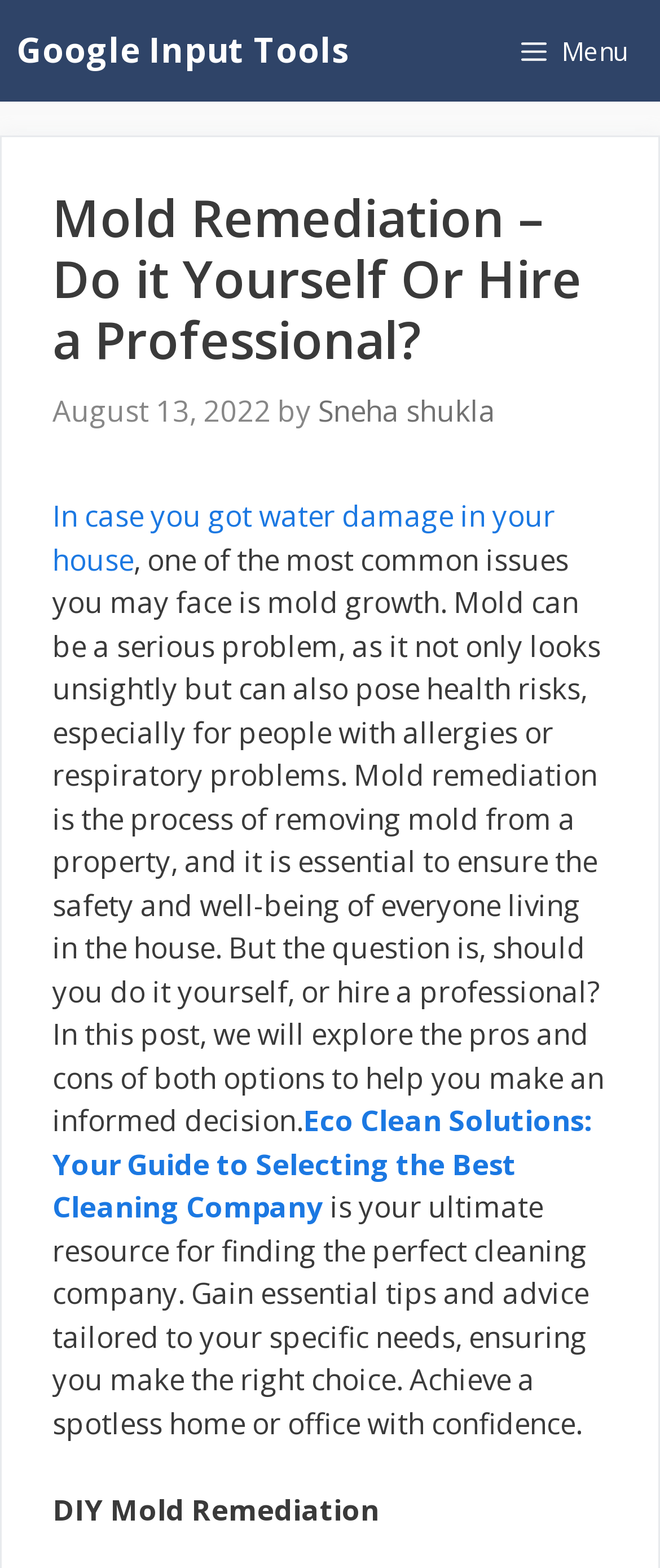What is the title or heading displayed on the webpage?

Mold Remediation – Do it Yourself Or Hire a Professional?